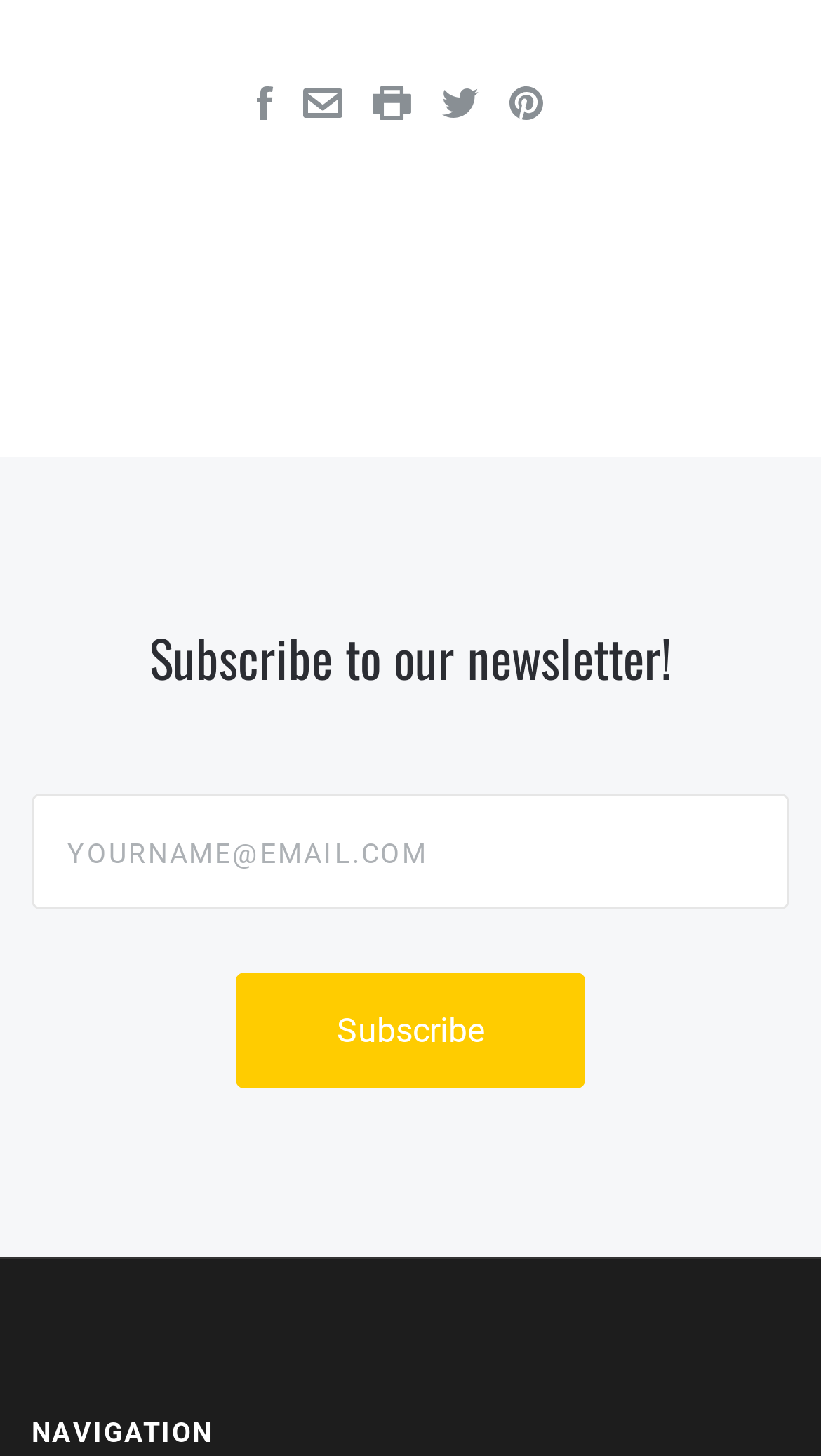Pinpoint the bounding box coordinates of the clickable element to carry out the following instruction: "Enter your email address."

[0.038, 0.544, 0.962, 0.624]